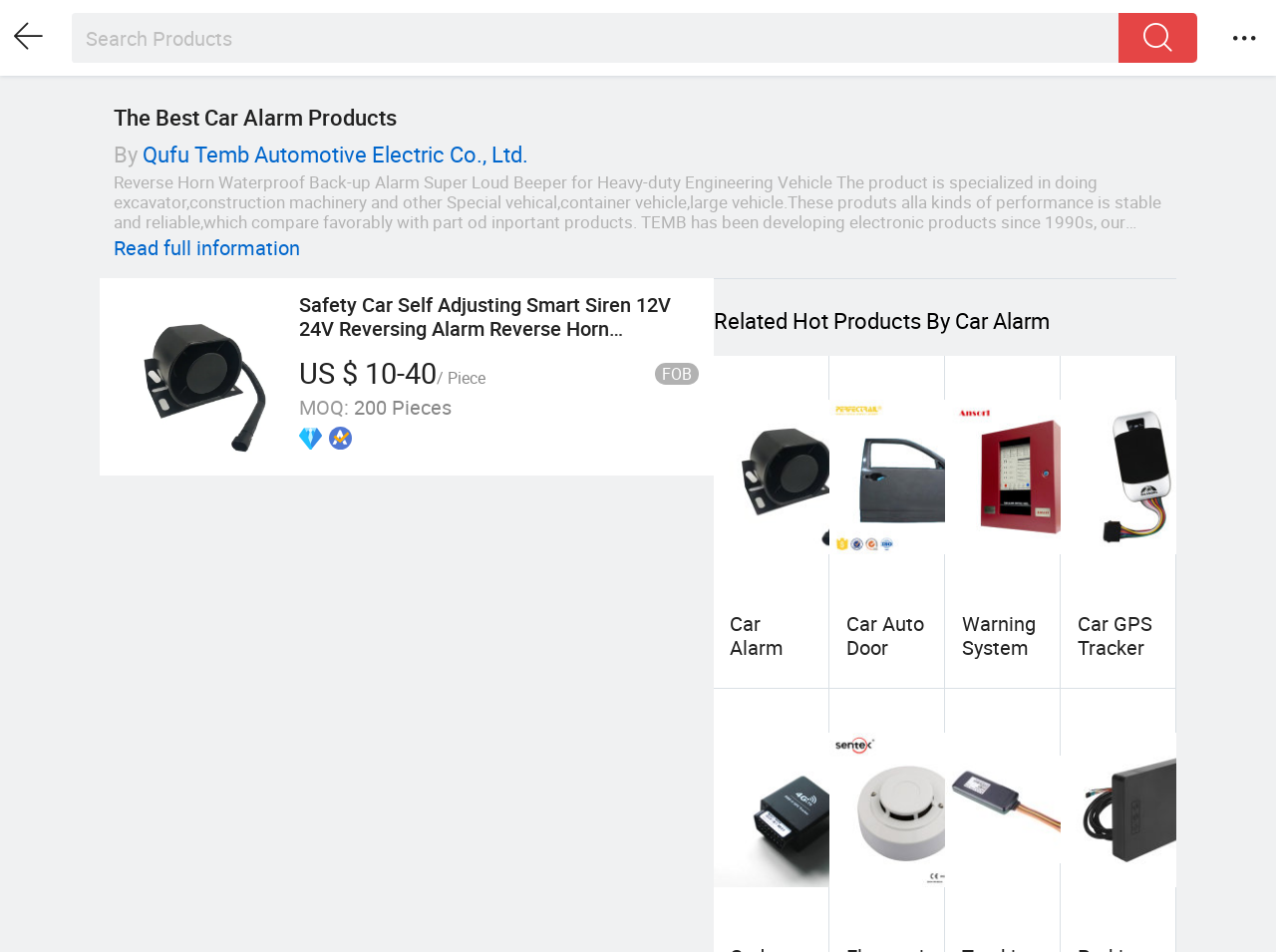Find the bounding box coordinates corresponding to the UI element with the description: "Warning System". The coordinates should be formatted as [left, top, right, bottom], with values as floats between 0 and 1.

[0.754, 0.641, 0.811, 0.695]